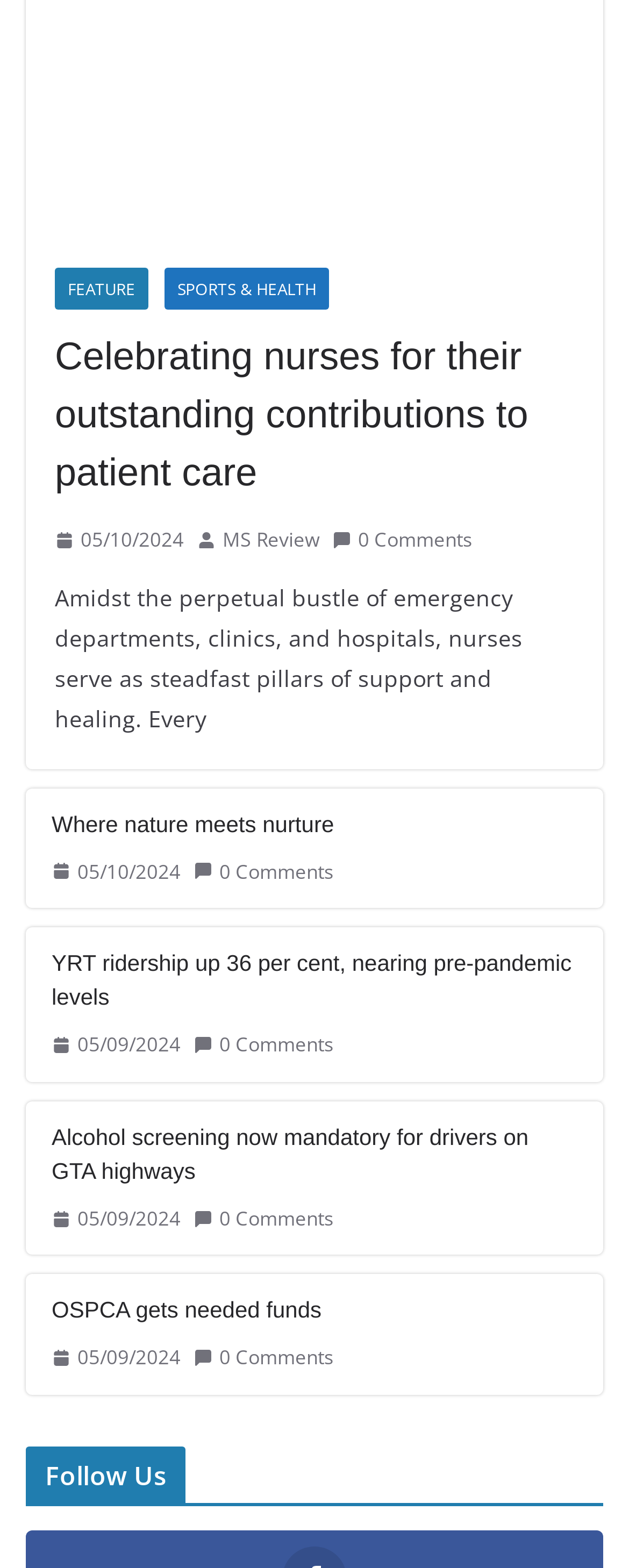Can you give a detailed response to the following question using the information from the image? What is the date of the latest article?

I looked for the date associated with the first article on the webpage, which is 'Celebrating nurses for their outstanding contributions to patient care'. The date is '05/10/2024', which is the latest date among all the articles.